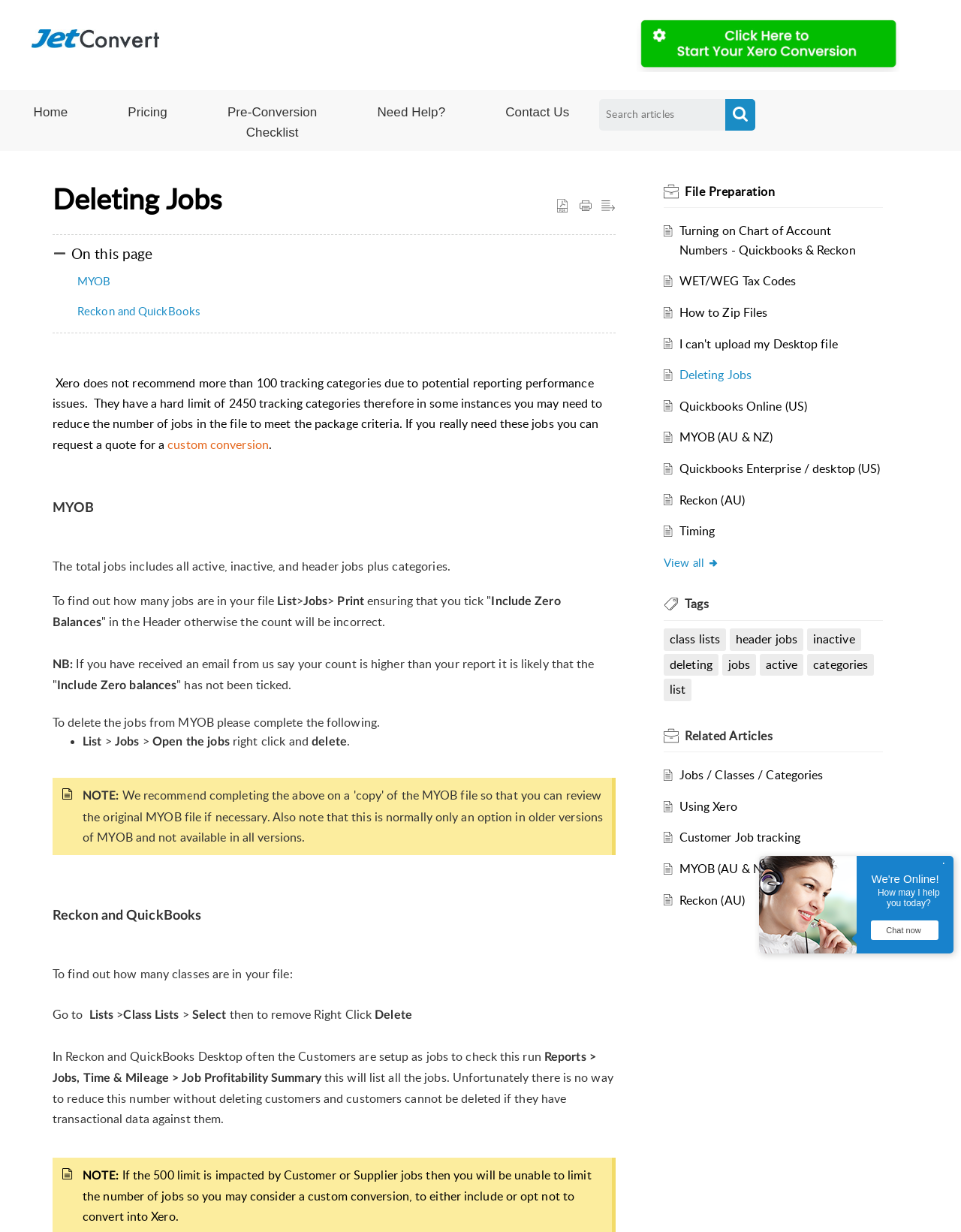Create a detailed description of the webpage's content and layout.

This webpage is about deleting jobs in Xero, a cloud-based accounting software. At the top, there are three "Skip to" links: "Skip to Content", "Skip to Menu", and "Skip to Footer". Below these links, there is an image and a link with no text. 

The main navigation menu is located at the top-left corner, with links to "Home", "Pricing", "Pre-Conversion Checklist", "Need Help?", and "Contact Us". A search bar is placed next to the navigation menu.

The main content of the page is divided into sections. The first section has a heading "Deleting Jobs" and explains that Xero does not recommend having more than 100 tracking categories due to potential reporting performance issues. It also mentions that Xero has a hard limit of 2450 tracking categories.

Below this section, there are links to "MYOB" and "Reckon and QuickBooks", which are accounting software. The "MYOB" section explains how to find the total number of jobs in a file and how to delete jobs from MYOB. The "Reckon and QuickBooks" section explains how to find the number of classes in a file and how to delete classes.

On the right side of the page, there are several links and images related to file preparation, including "File Preparation", "Turning on Chart of Account Numbers - Quickbooks & Reckon", "WET/WEG Tax Codes", and "How to Zip Files".